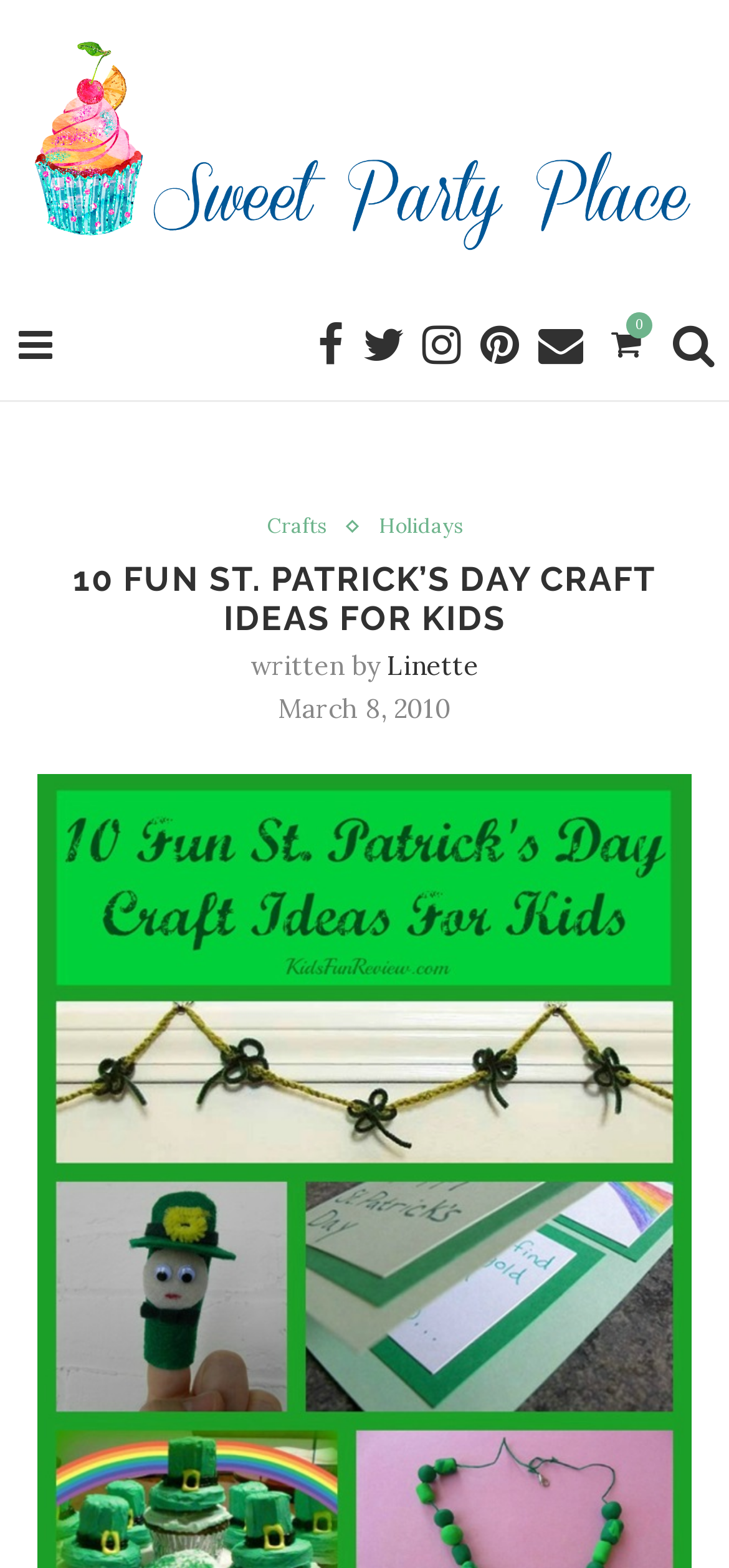What is the author of this article?
Using the information from the image, provide a comprehensive answer to the question.

The author of this article can be found by looking at the text 'written by' followed by a link with the text 'Linette', which indicates that Linette is the author of this article.